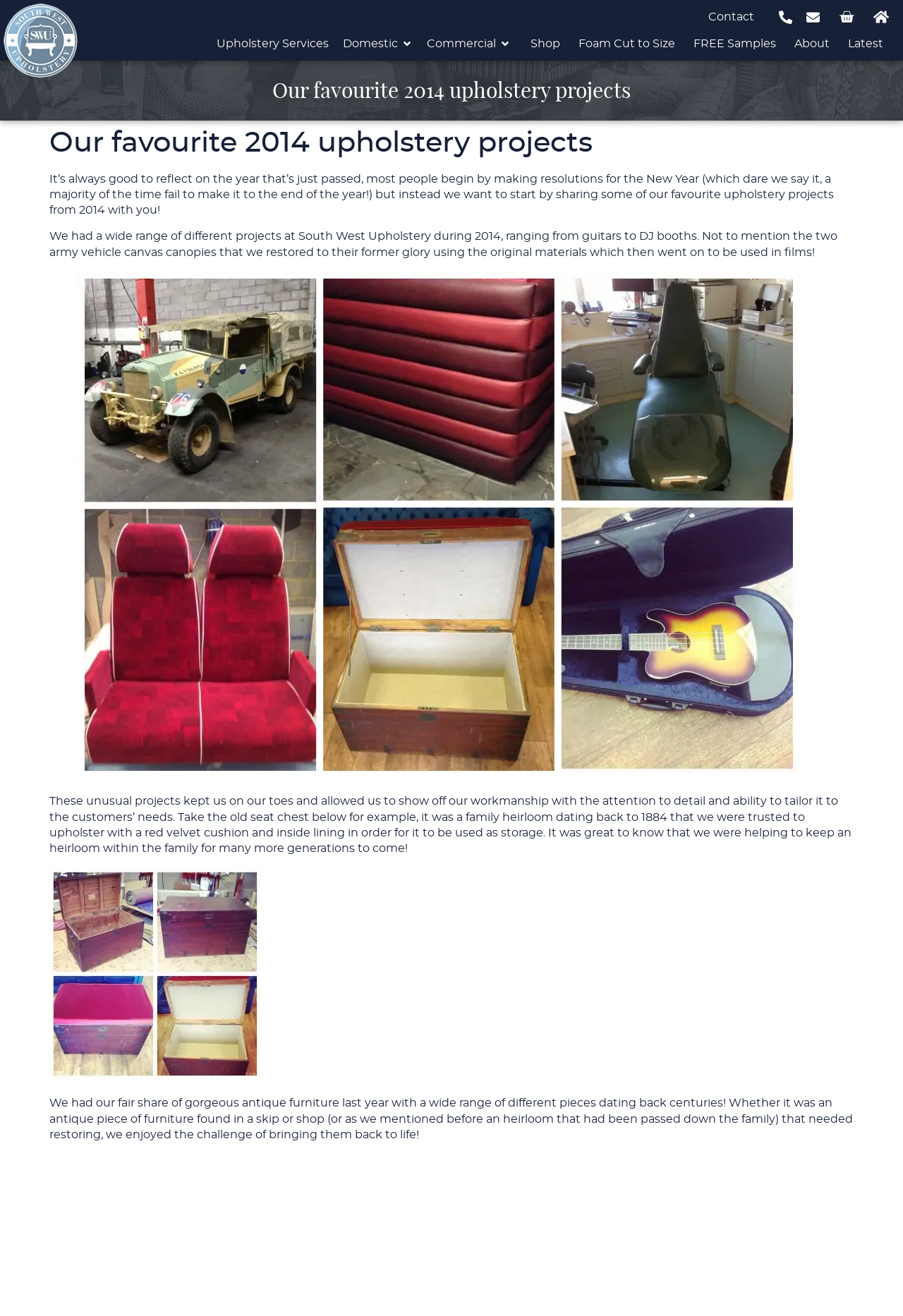Please identify the bounding box coordinates of the element that needs to be clicked to execute the following command: "Open the menu". Provide the bounding box using four float numbers between 0 and 1, formatted as [left, top, right, bottom].

[0.0, 0.022, 0.558, 0.045]